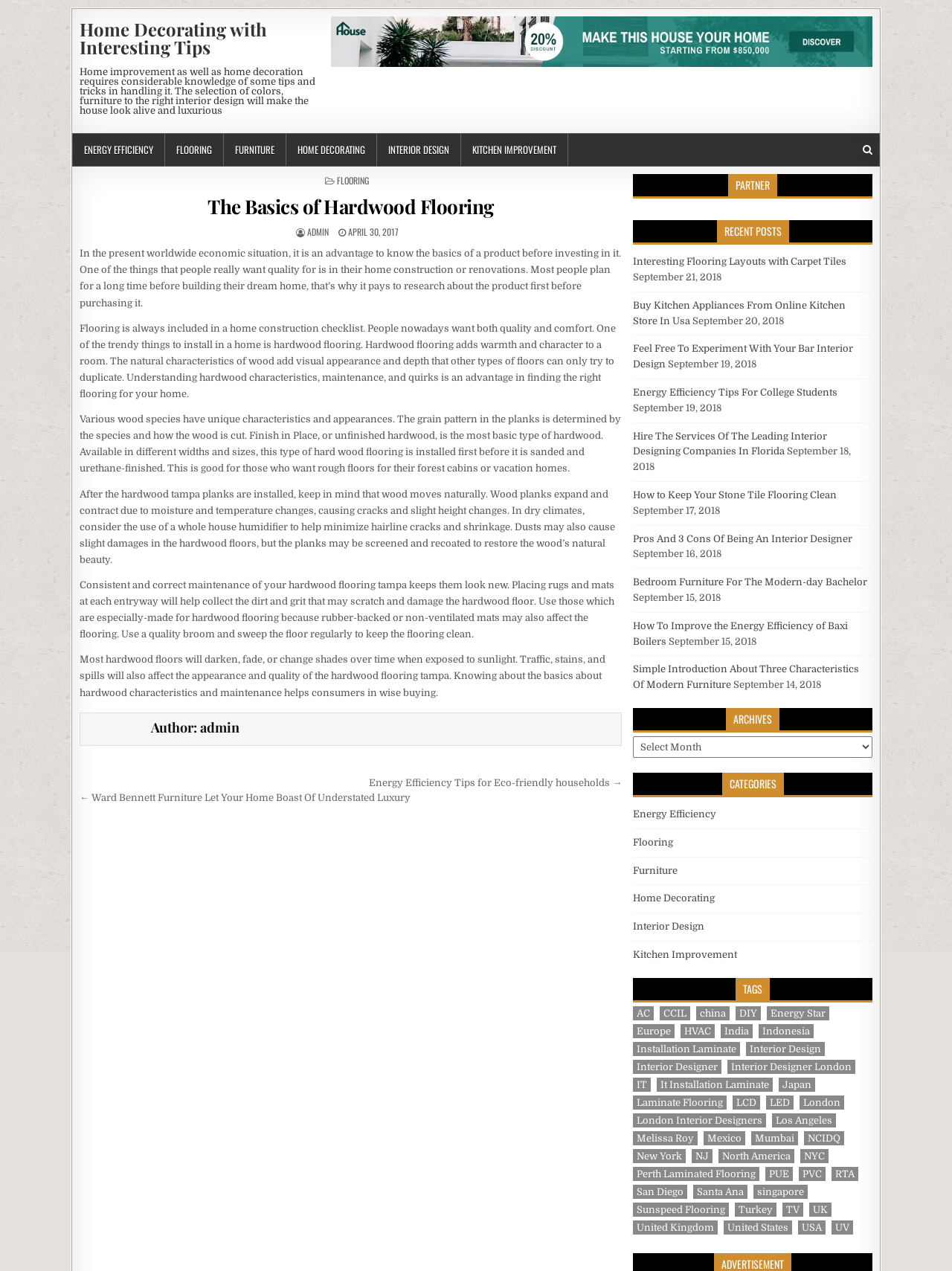Please provide the bounding box coordinate of the region that matches the element description: Interior Design. Coordinates should be in the format (top-left x, top-left y, bottom-right x, bottom-right y) and all values should be between 0 and 1.

[0.396, 0.105, 0.484, 0.131]